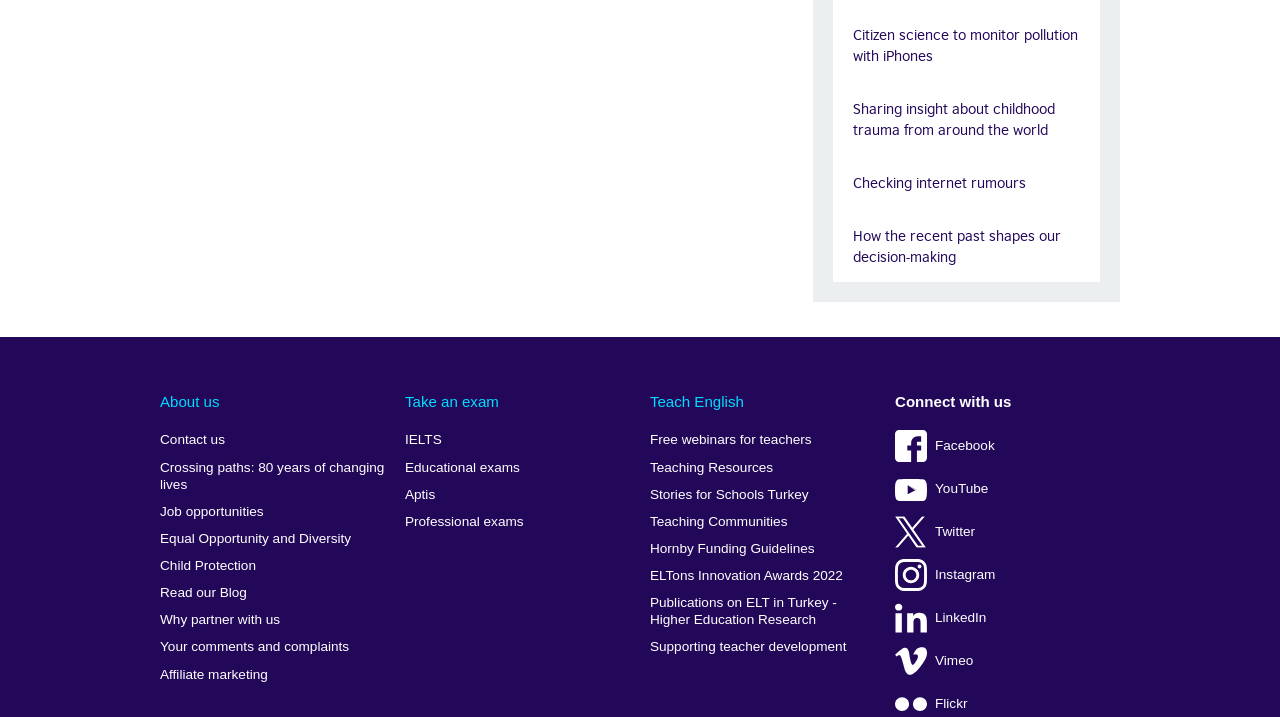Answer the following query with a single word or phrase:
What is the text above the social media links?

Connect with us